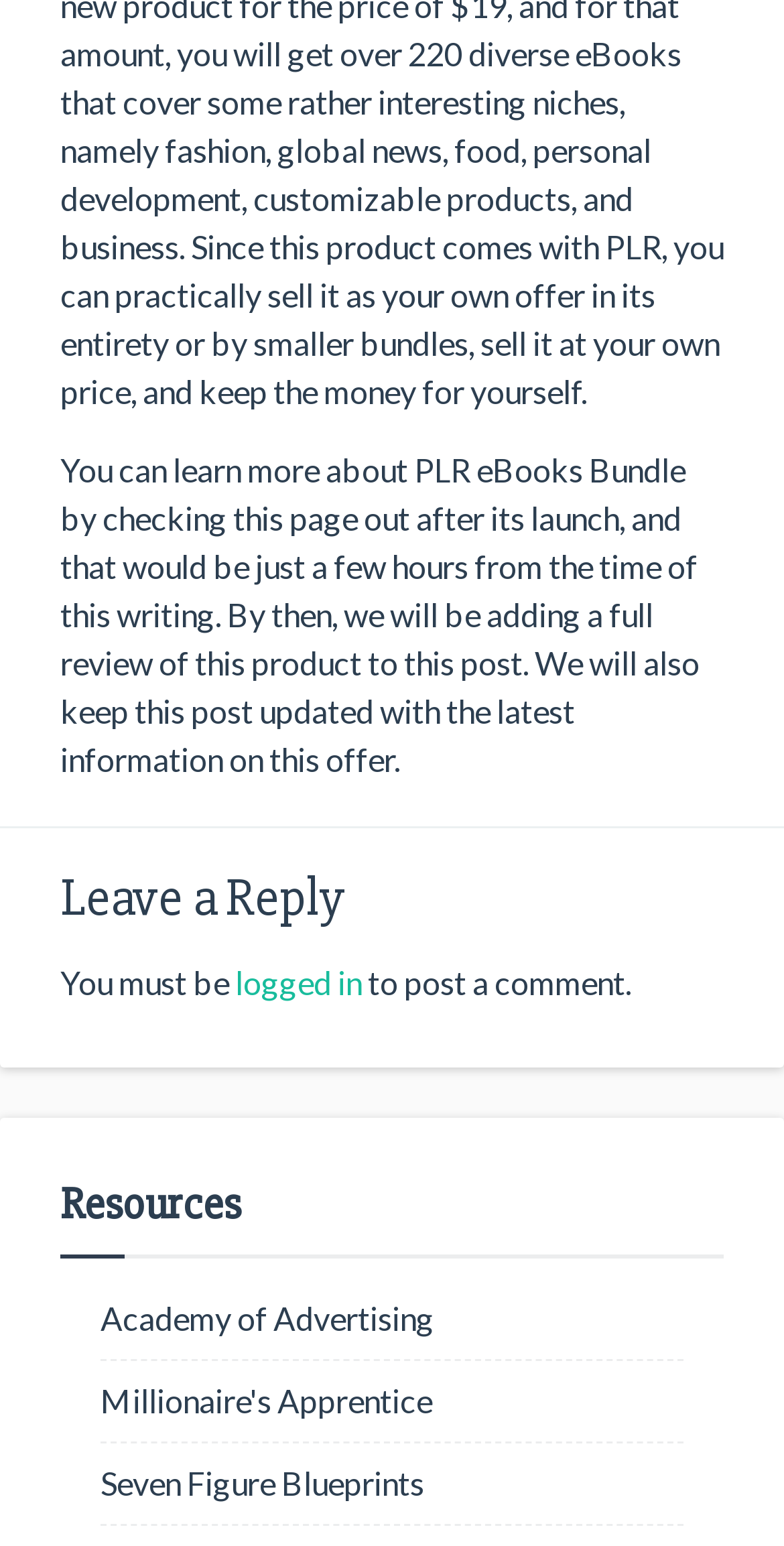Based on the image, please elaborate on the answer to the following question:
What is the topic of the webpage?

The webpage appears to be discussing a product called PLR eBooks Bundle, and the author is promising to add a full review of the product to the post soon.